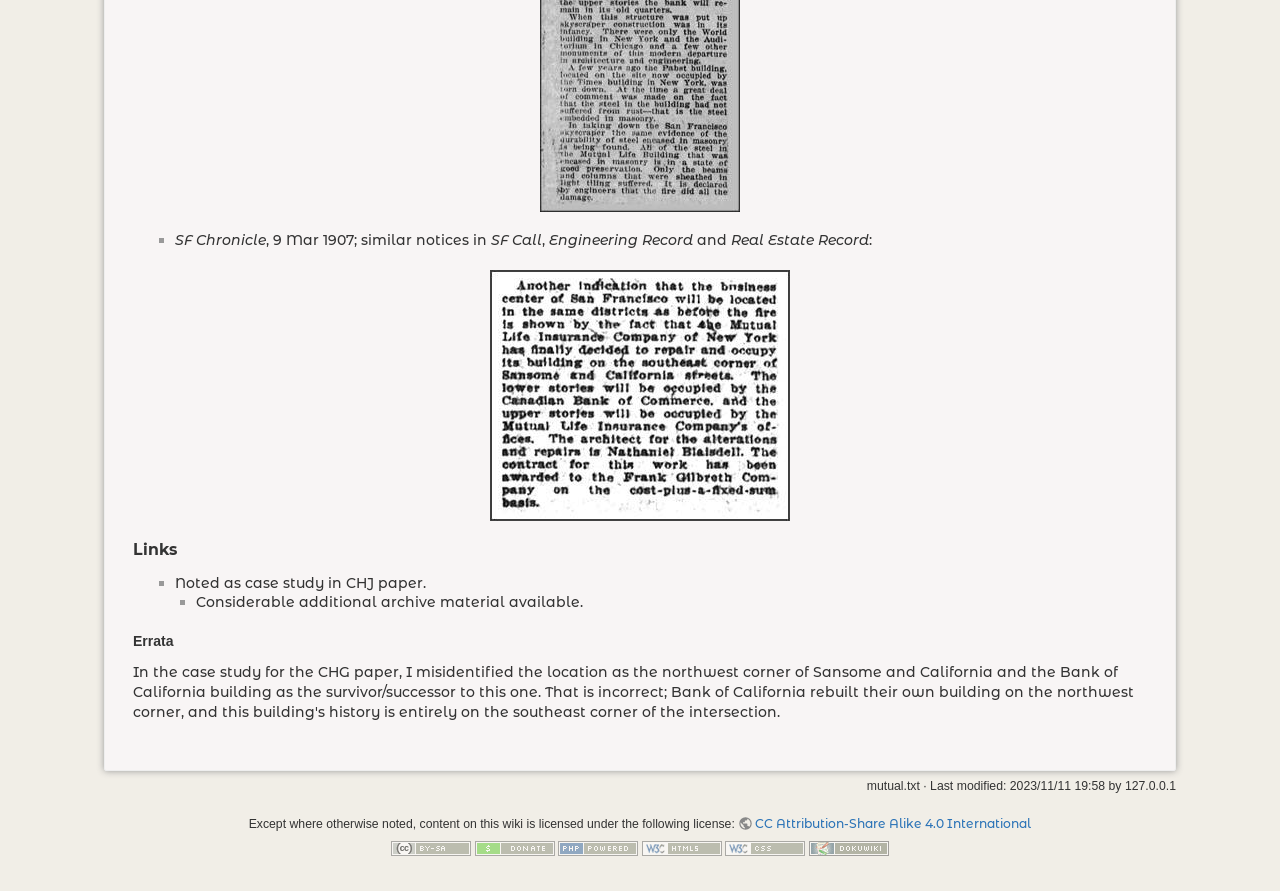Please locate the UI element described by "title="Valid HTML5"" and provide its bounding box coordinates.

[0.501, 0.943, 0.564, 0.959]